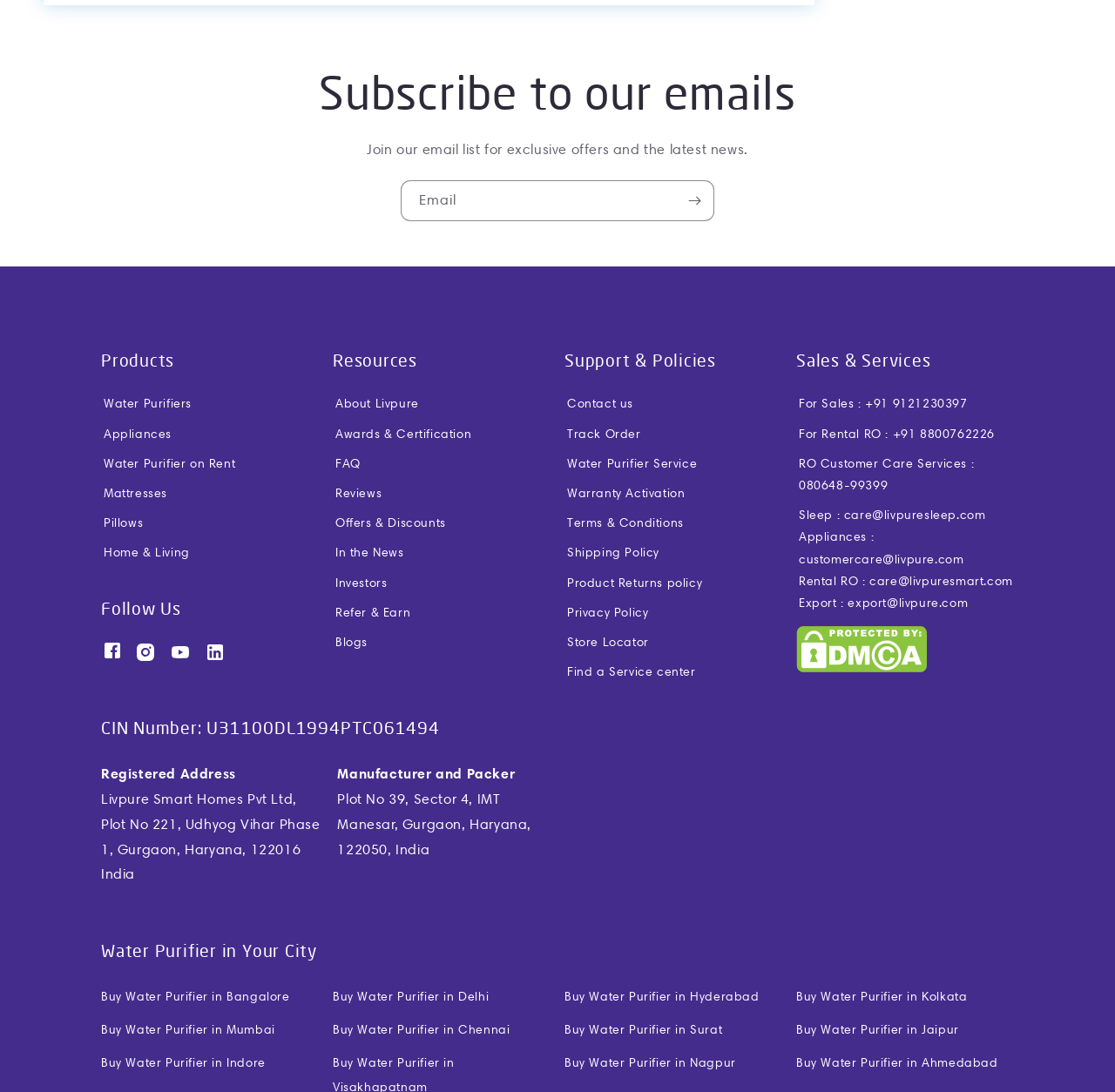Please provide the bounding box coordinate of the region that matches the element description: Blogs. Coordinates should be in the format (top-left x, top-left y, bottom-right x, bottom-right y) and all values should be between 0 and 1.

[0.301, 0.58, 0.33, 0.595]